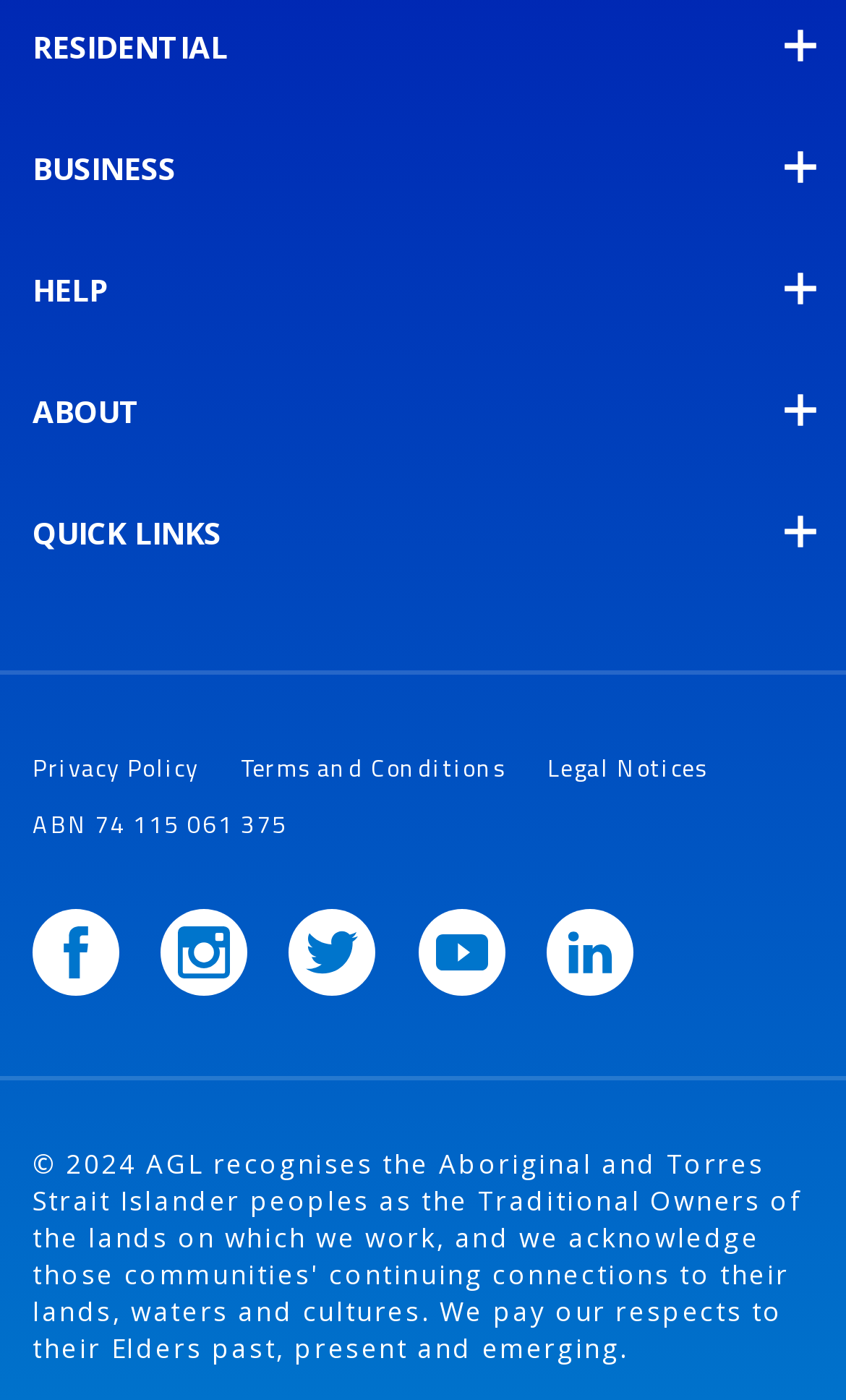Determine the bounding box coordinates for the HTML element mentioned in the following description: "input value="1" aria-label="Quantity" value="1"". The coordinates should be a list of four floats ranging from 0 to 1, represented as [left, top, right, bottom].

None